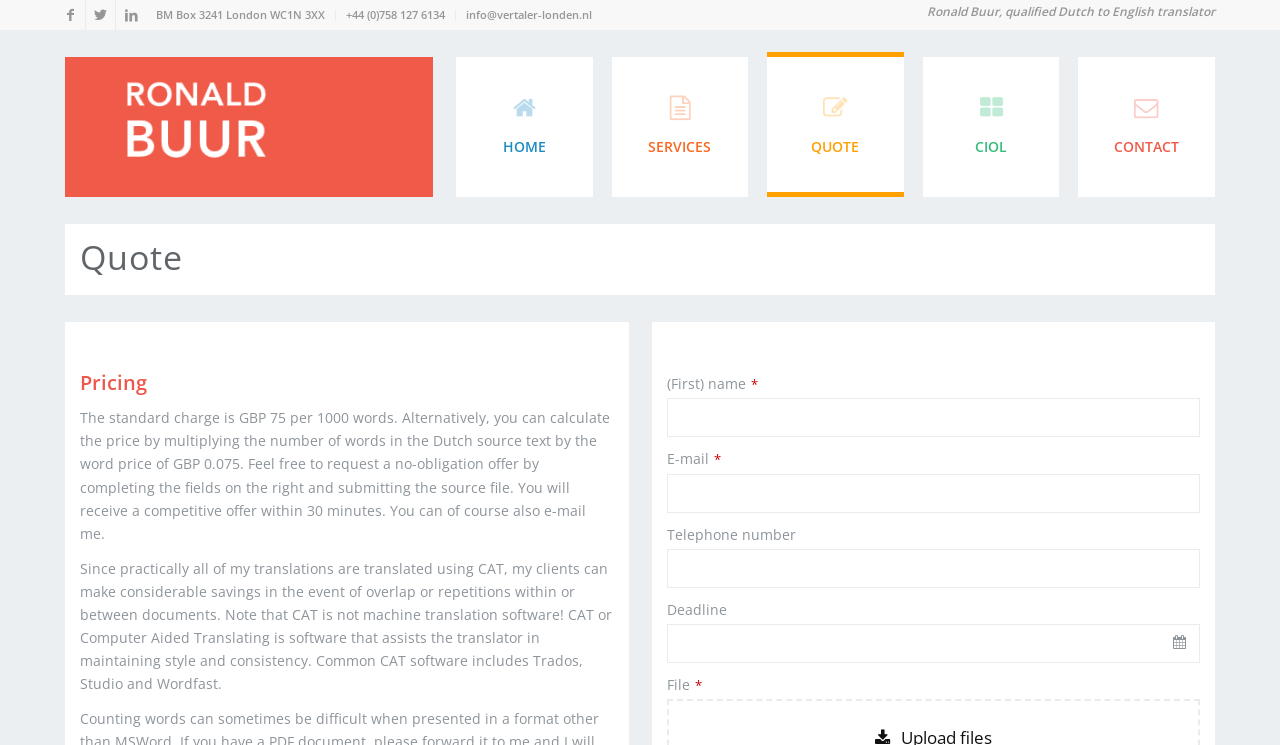Can you pinpoint the bounding box coordinates for the clickable element required for this instruction: "Read about 'What Happens to People's Lungs When They Get Coronavirus?'"? The coordinates should be four float numbers between 0 and 1, i.e., [left, top, right, bottom].

None